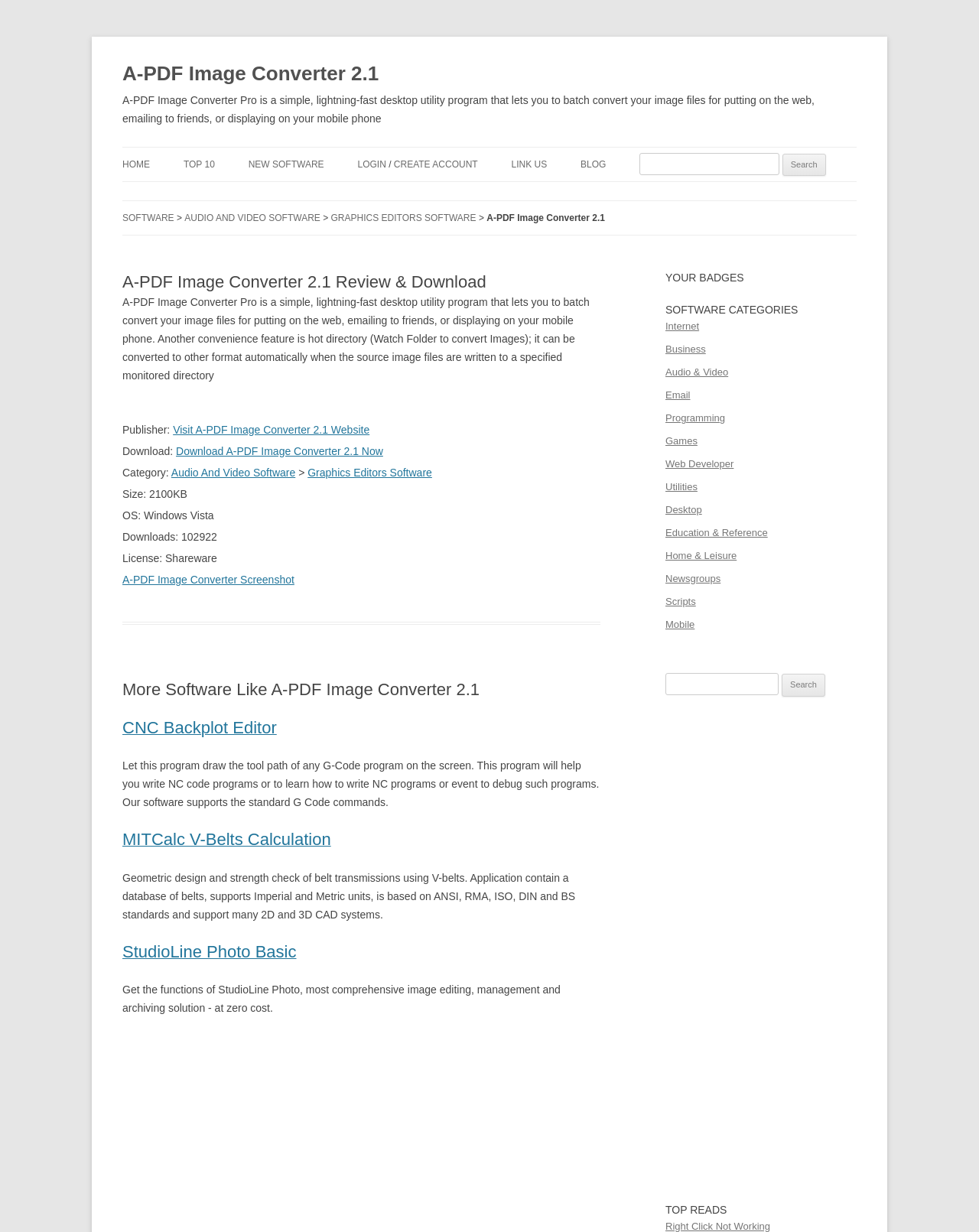Identify the primary heading of the webpage and provide its text.

A-PDF Image Converter 2.1